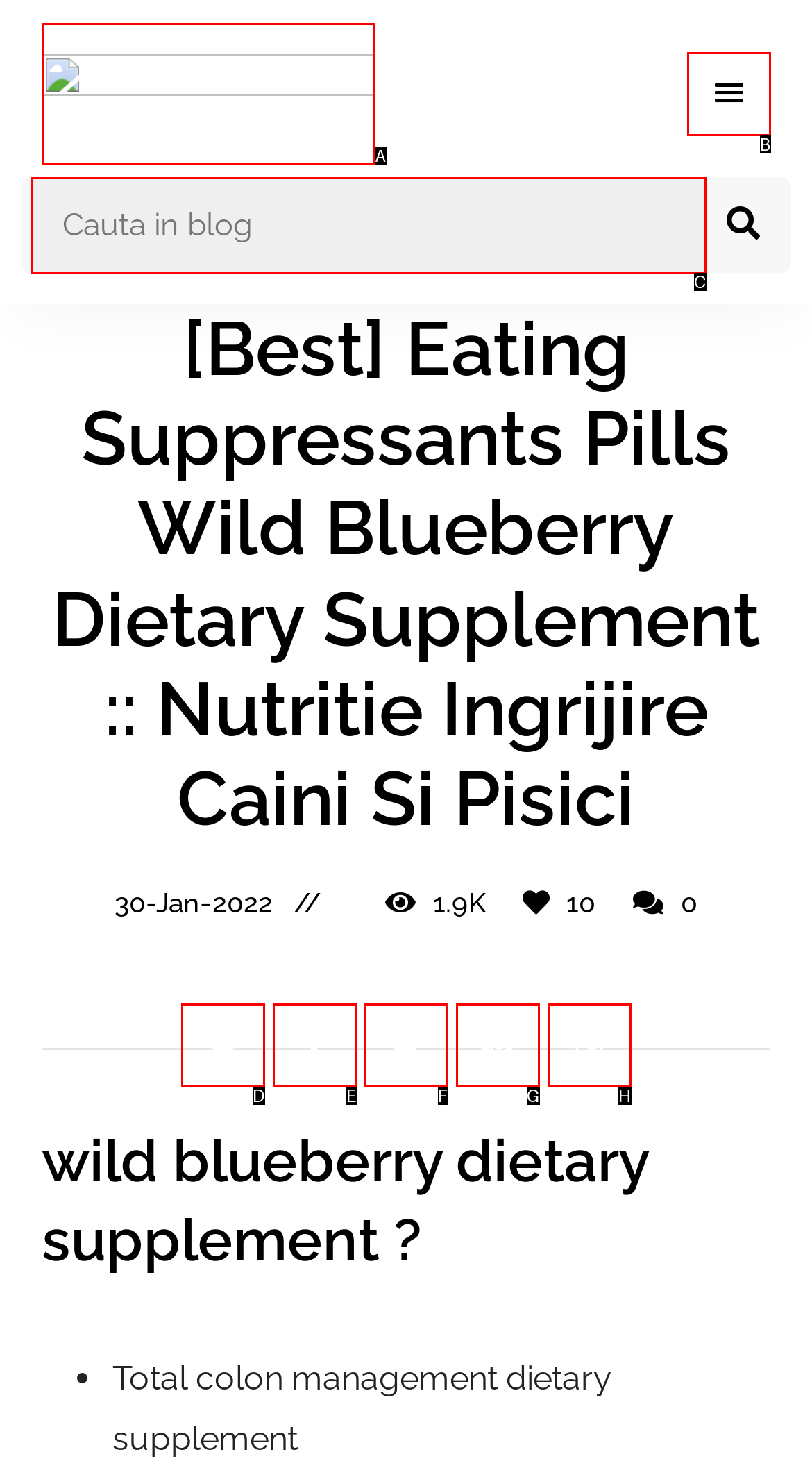Select the HTML element that best fits the description: name="s" placeholder="Cauta in blog"
Respond with the letter of the correct option from the choices given.

C